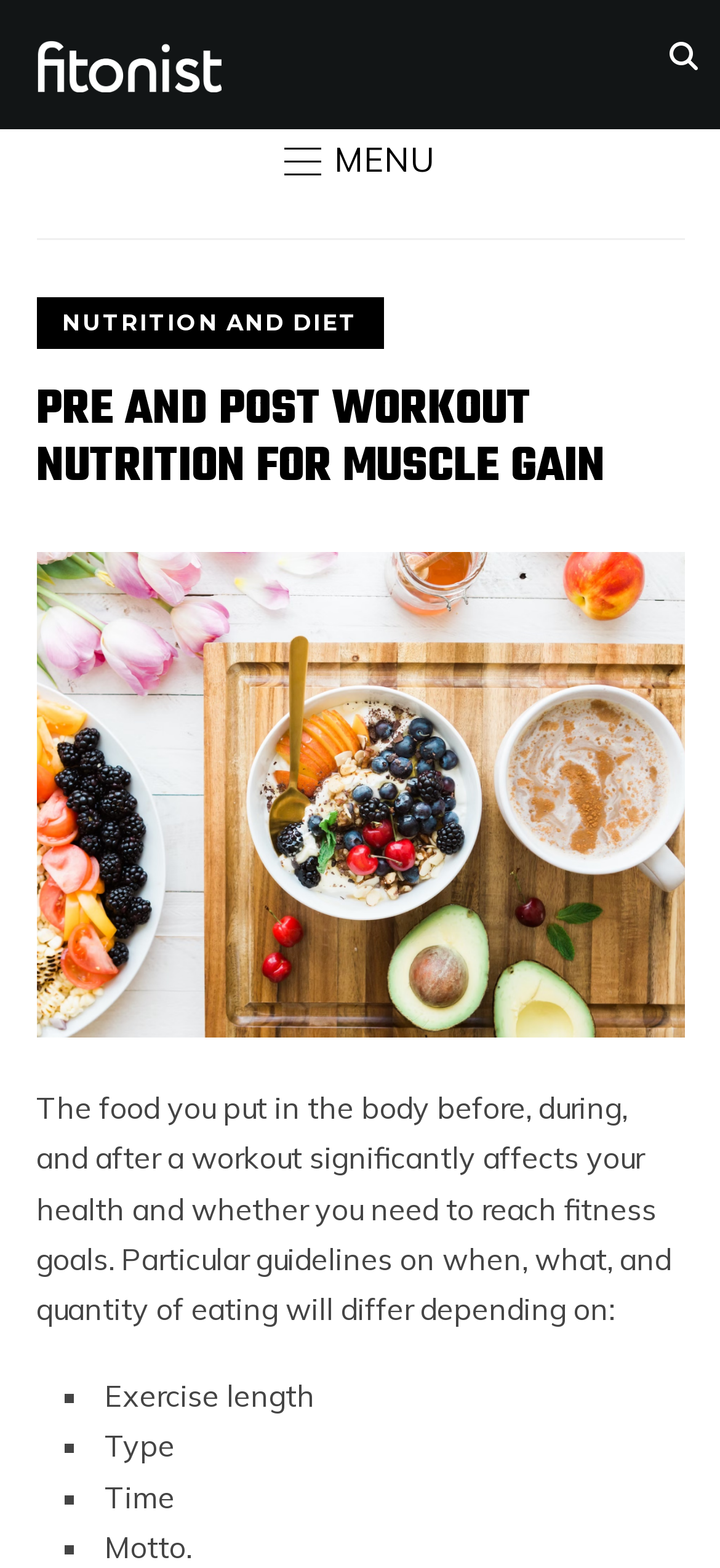Generate a thorough caption detailing the webpage content.

The webpage appears to be focused on providing information about workout nutrition plans, specifically tailored for fitness, gym, and muscle gain. 

At the top left of the page, there is a link accompanied by an image. On the top right, there are two buttons: "Search" and "MENU". The "MENU" button has a dropdown menu that contains two sections. The first section has a link to "NUTRITION AND DIET" and a heading that reads "PRE AND POST WORKOUT NUTRITION FOR MUSCLE GAIN". 

Below this section, there is a paragraph of text that explains the importance of nutrition before, during, and after a workout. This text is followed by a list of four items, each marked with a "■" symbol, which discusses factors that affect nutrition plans, including exercise length, type, time, and motto. 

Overall, the webpage seems to be providing guidance on creating an optimal nutrition plan for workout and fitness goals, with a focus on muscle gain.